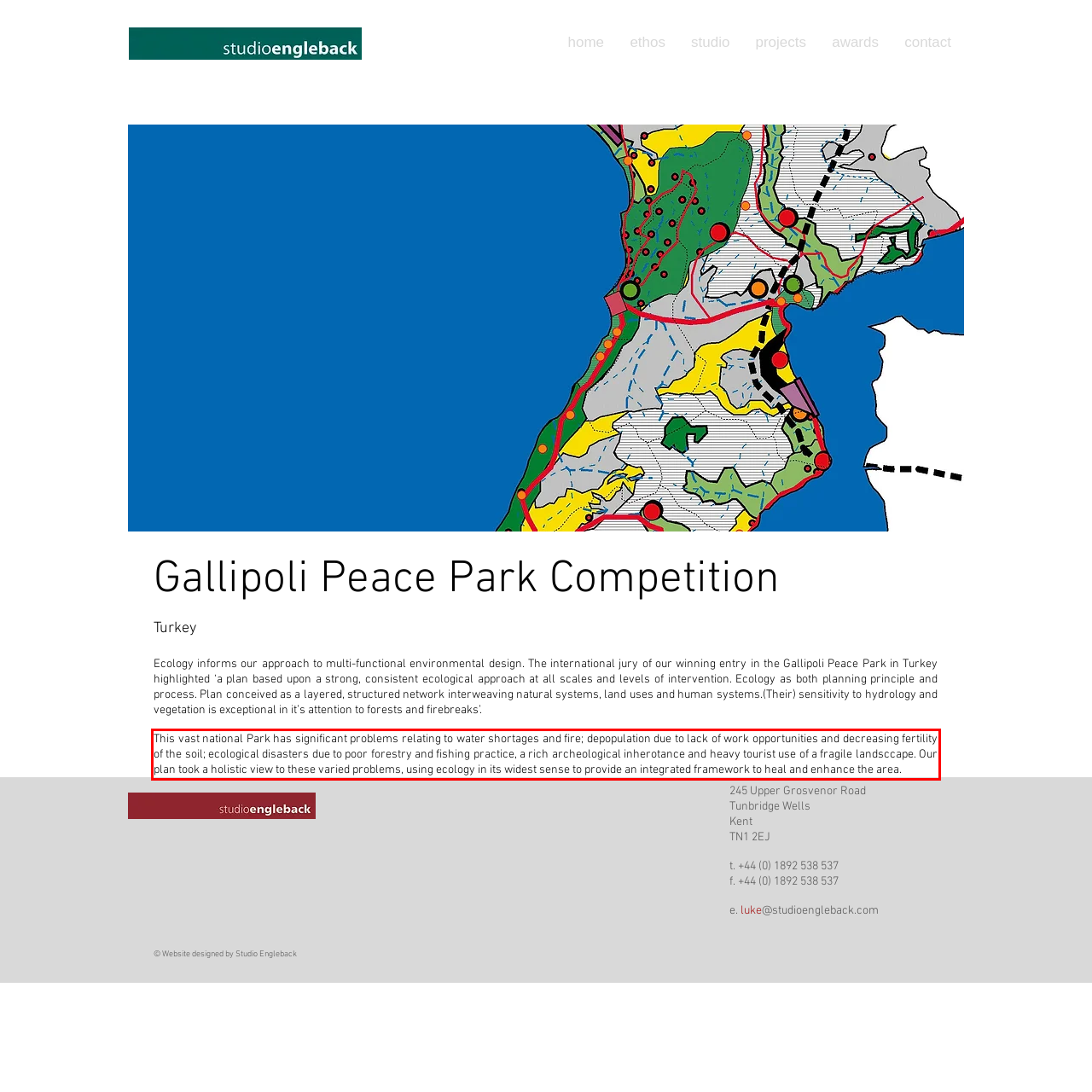Please look at the webpage screenshot and extract the text enclosed by the red bounding box.

This vast national Park has significant problems relating to water shortages and fire; depopulation due to lack of work opportunities and decreasing fertility of the soil; ecological disasters due to poor forestry and fishing practice, a rich archeological inherotance and heavy tourist use of a fragile landsccape. Our plan took a holistic view to these varied problems, using ecology in its widest sense to provide an integrated framework to heal and enhance the area.